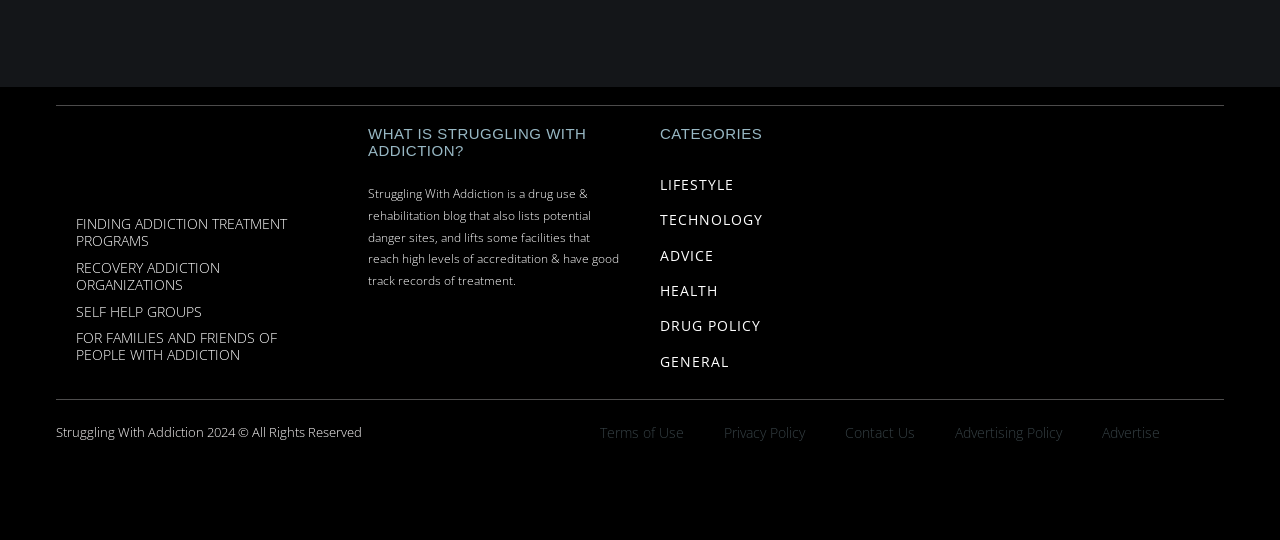Specify the bounding box coordinates of the area to click in order to follow the given instruction: "Contact 'Struggling With Addiction'."

[0.644, 0.741, 0.73, 0.862]